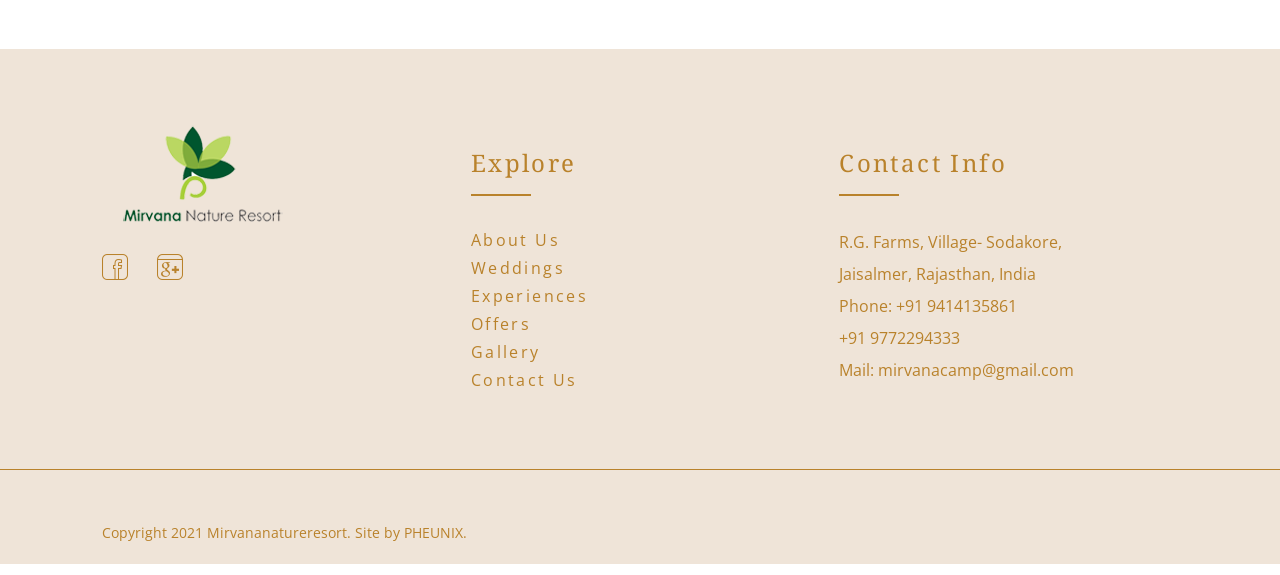Please mark the clickable region by giving the bounding box coordinates needed to complete this instruction: "Click Explore".

[0.368, 0.262, 0.632, 0.342]